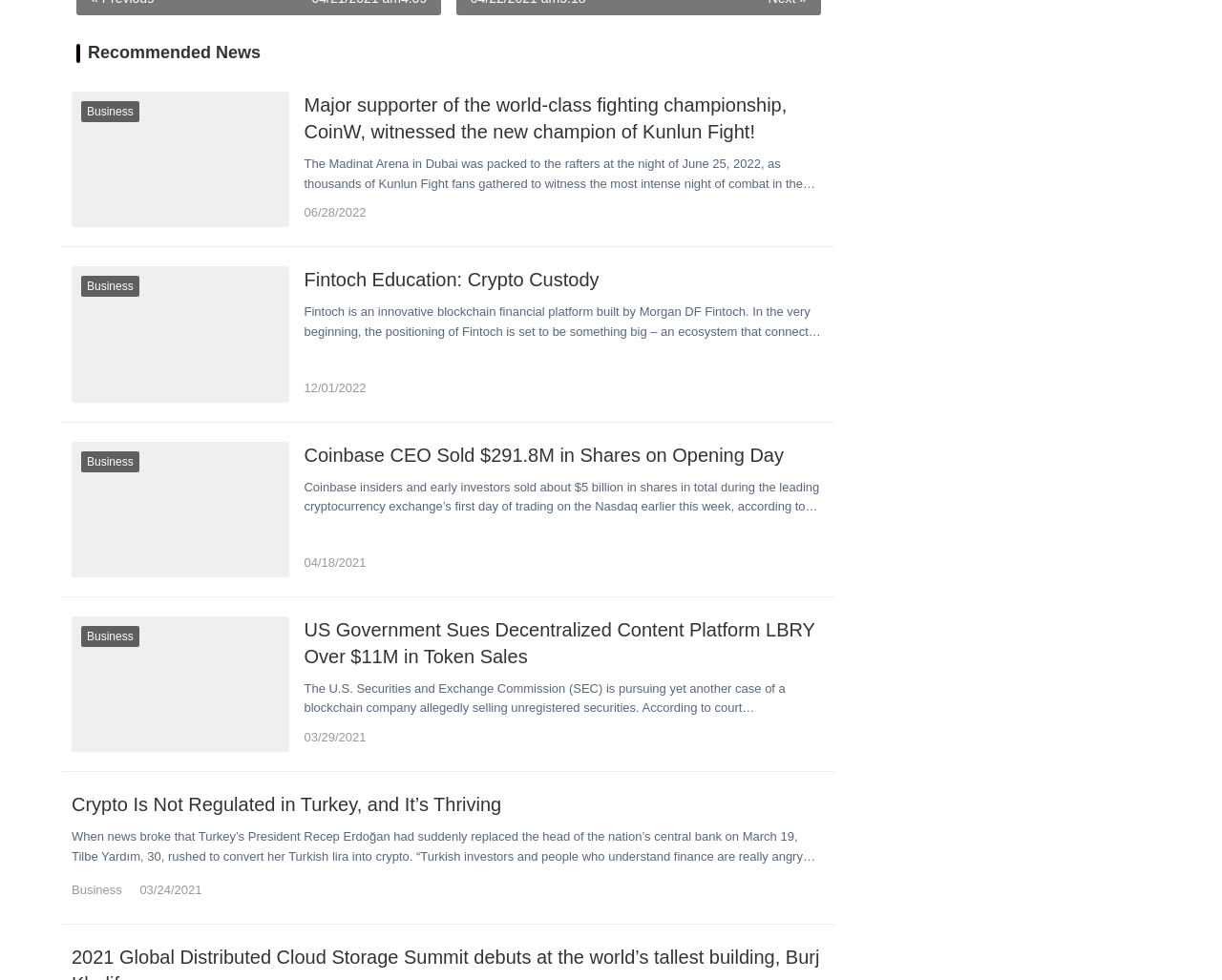What is the platform mentioned in the fourth news article?
Examine the image and provide an in-depth answer to the question.

I found the answer by examining the fourth news article on the webpage, which has a heading 'US Government Sues Decentralized Content Platform LBRY Over $11M in Token Sales' and a static text that describes the event. The platform mentioned in this news article is clearly LBRY.